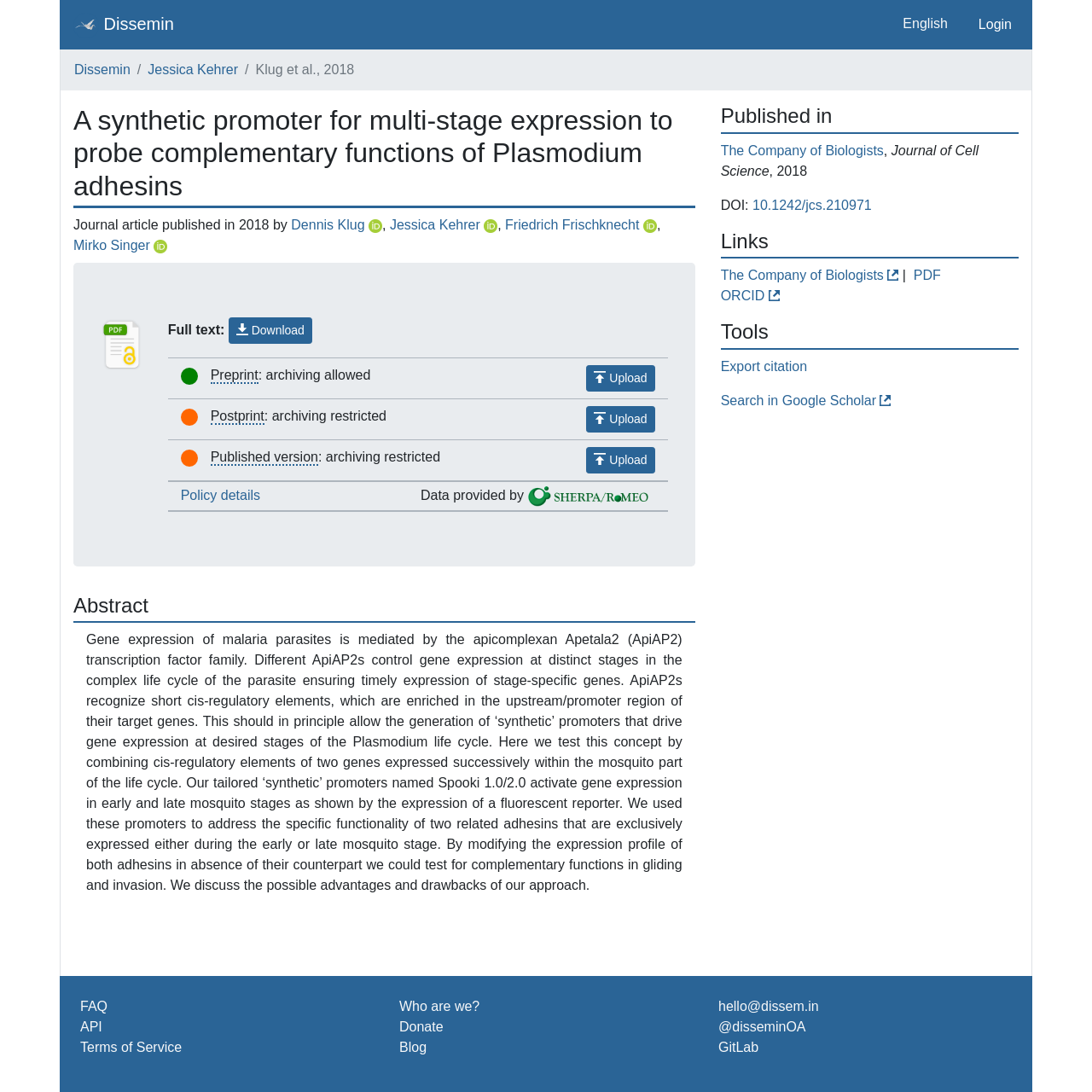Identify the bounding box coordinates of the section to be clicked to complete the task described by the following instruction: "View the abstract of the paper". The coordinates should be four float numbers between 0 and 1, formatted as [left, top, right, bottom].

[0.067, 0.543, 0.636, 0.571]